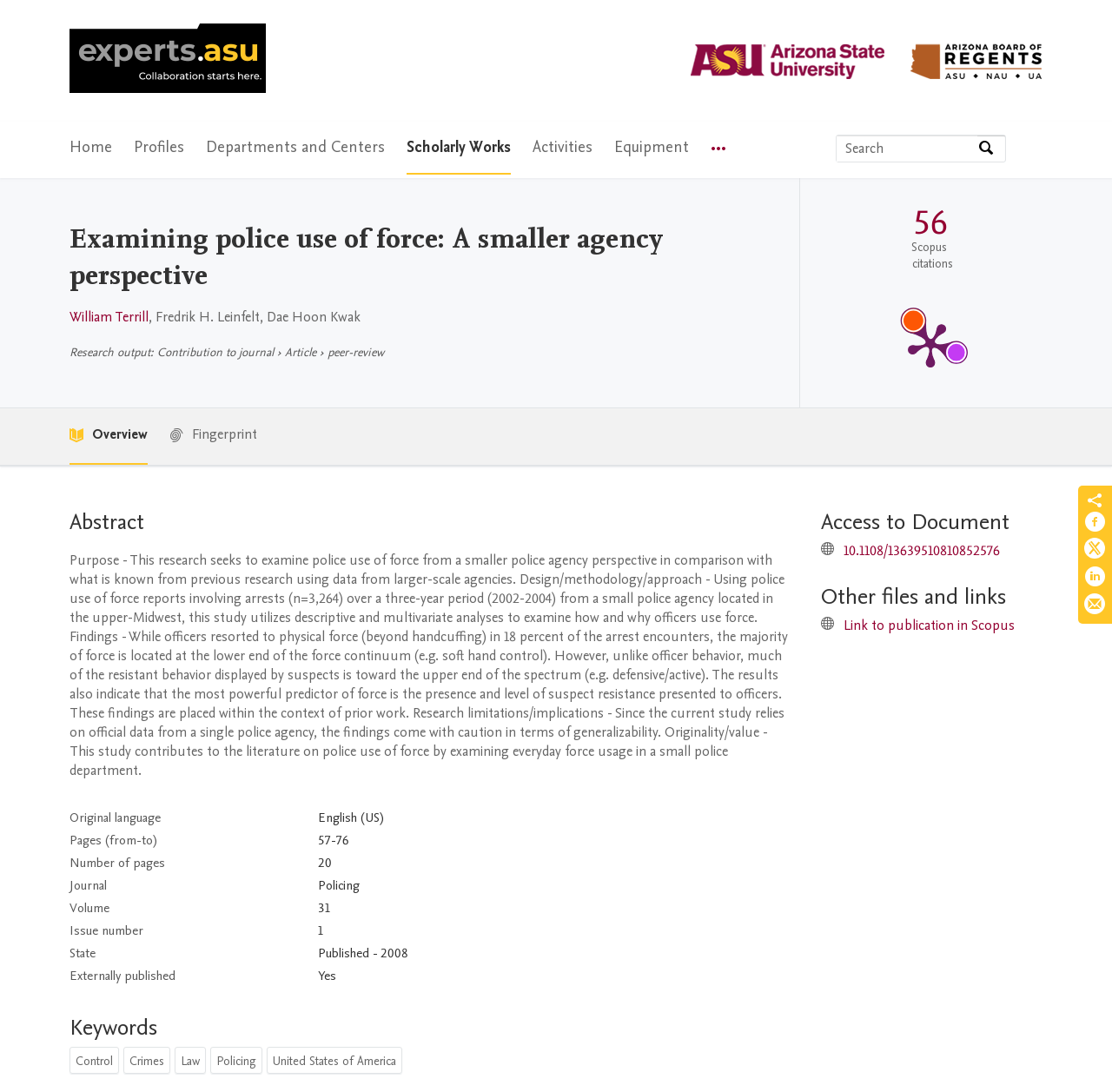Locate the bounding box coordinates of the element that should be clicked to fulfill the instruction: "Read the abstract".

[0.062, 0.464, 0.712, 0.491]